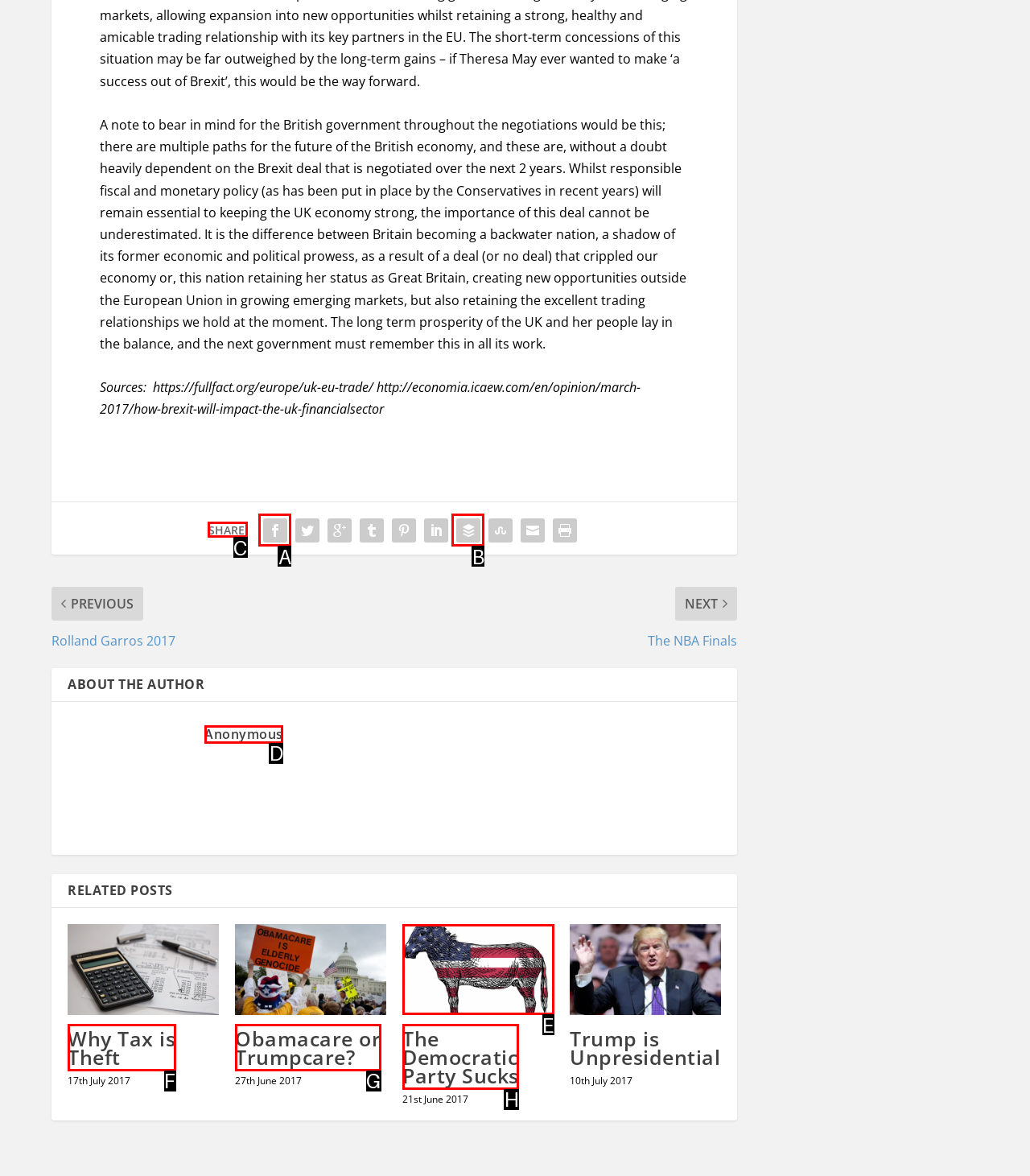Select the letter of the UI element you need to click to complete this task: Share this article.

C